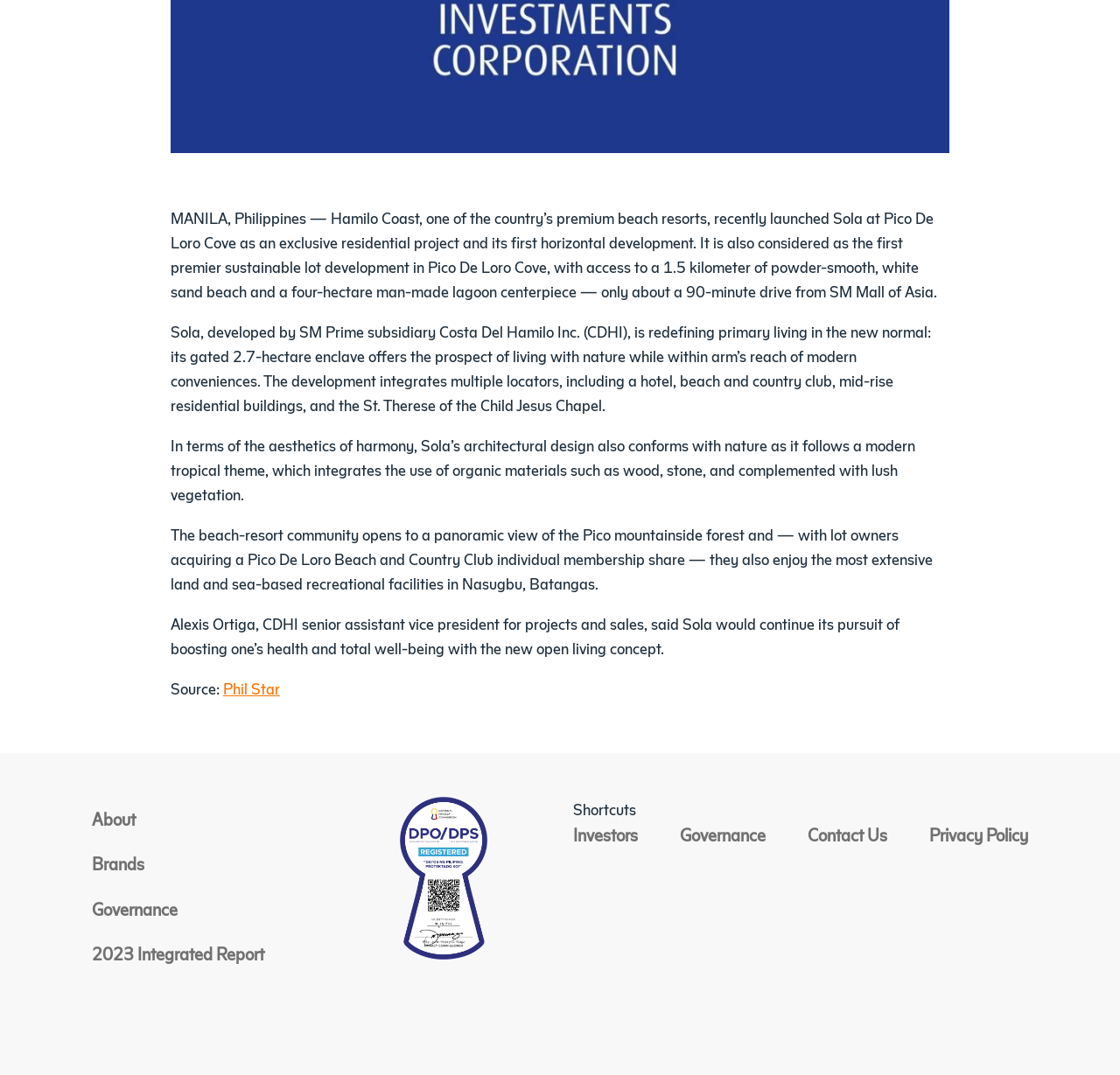Determine the bounding box for the UI element described here: "About".

[0.082, 0.752, 0.121, 0.772]